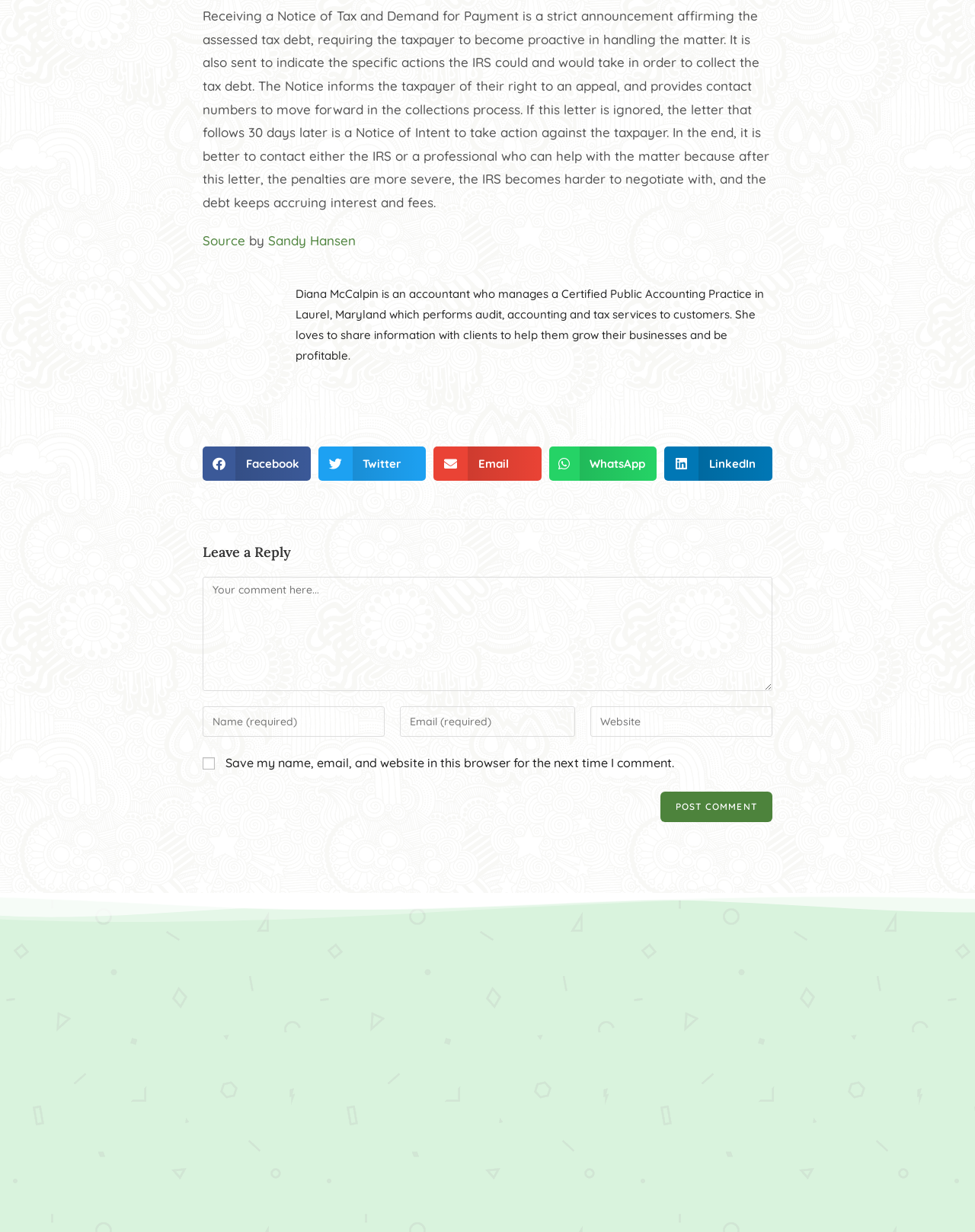Can you show the bounding box coordinates of the region to click on to complete the task described in the instruction: "Share on Facebook"?

[0.208, 0.362, 0.318, 0.39]